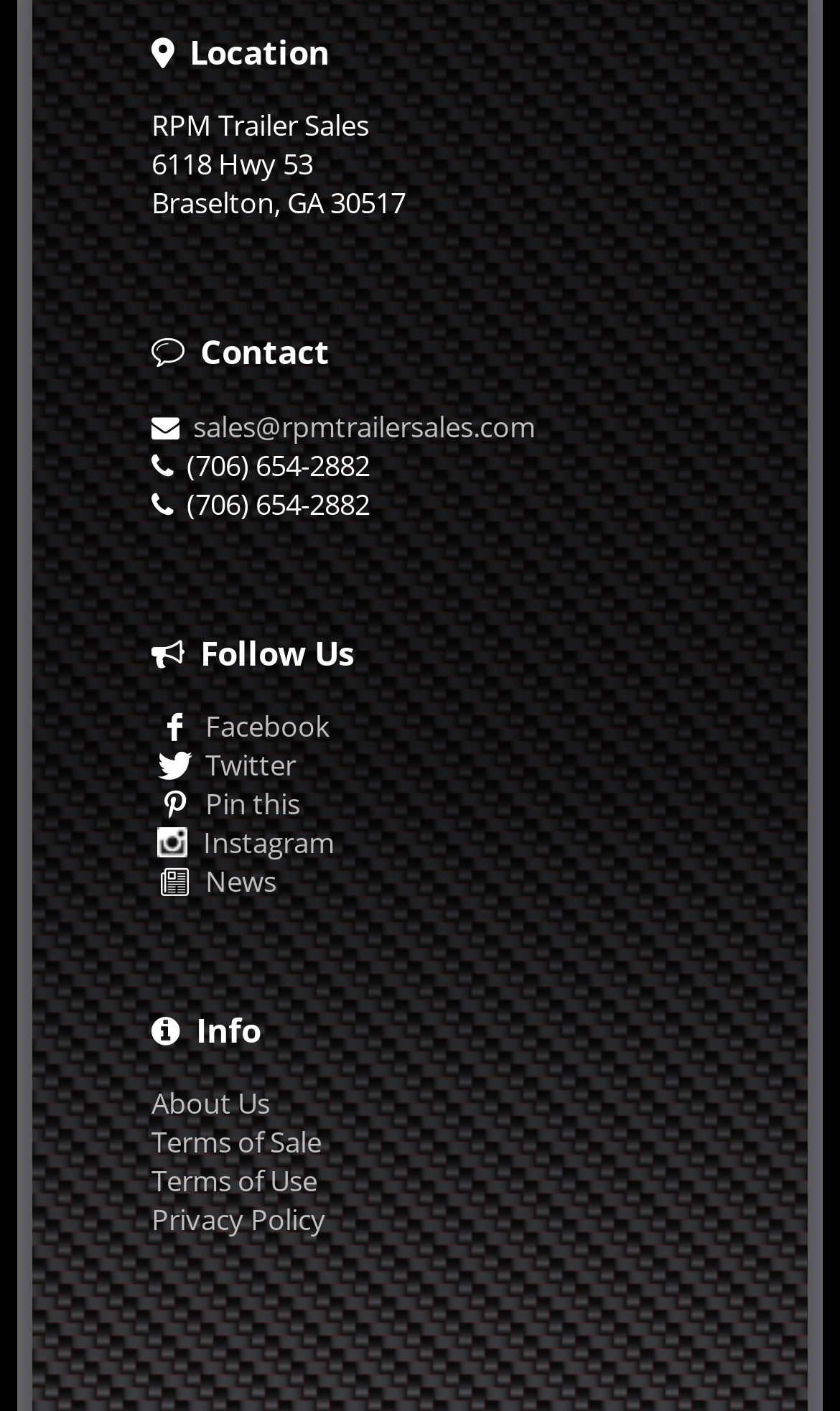Refer to the element description Twitter and identify the corresponding bounding box in the screenshot. Format the coordinates as (top-left x, top-left y, bottom-right x, bottom-right y) with values in the range of 0 to 1.

[0.245, 0.528, 0.352, 0.556]